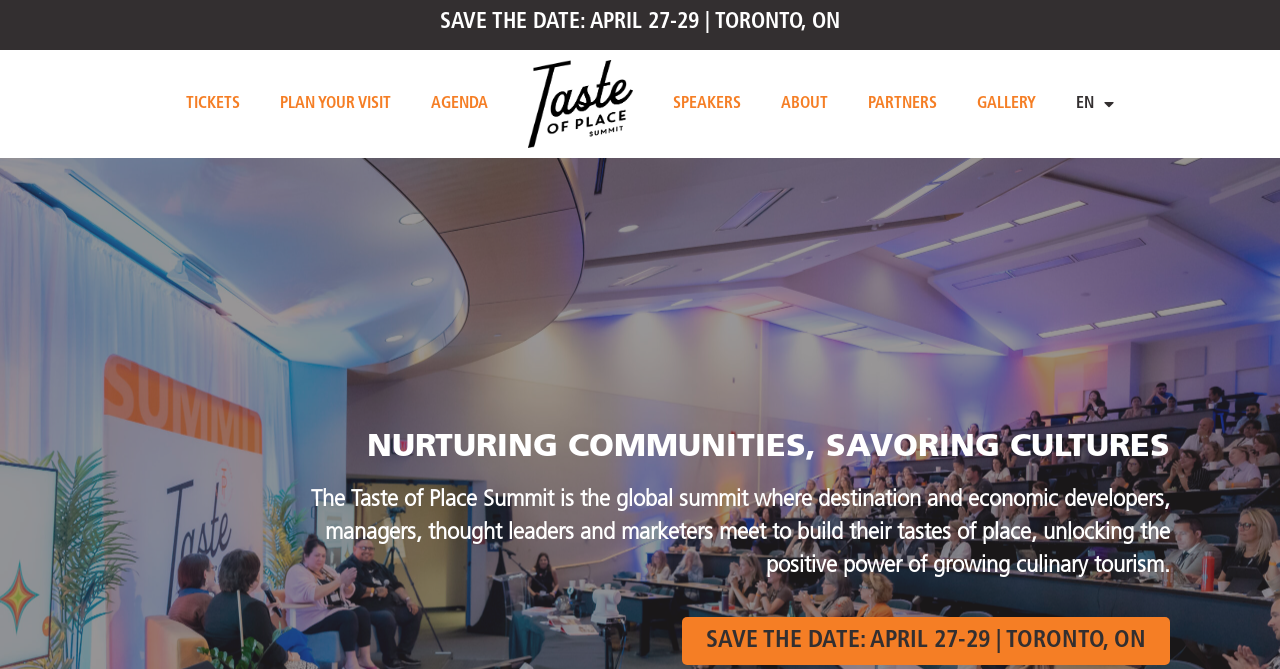Provide the bounding box coordinates for the area that should be clicked to complete the instruction: "View the collections".

None